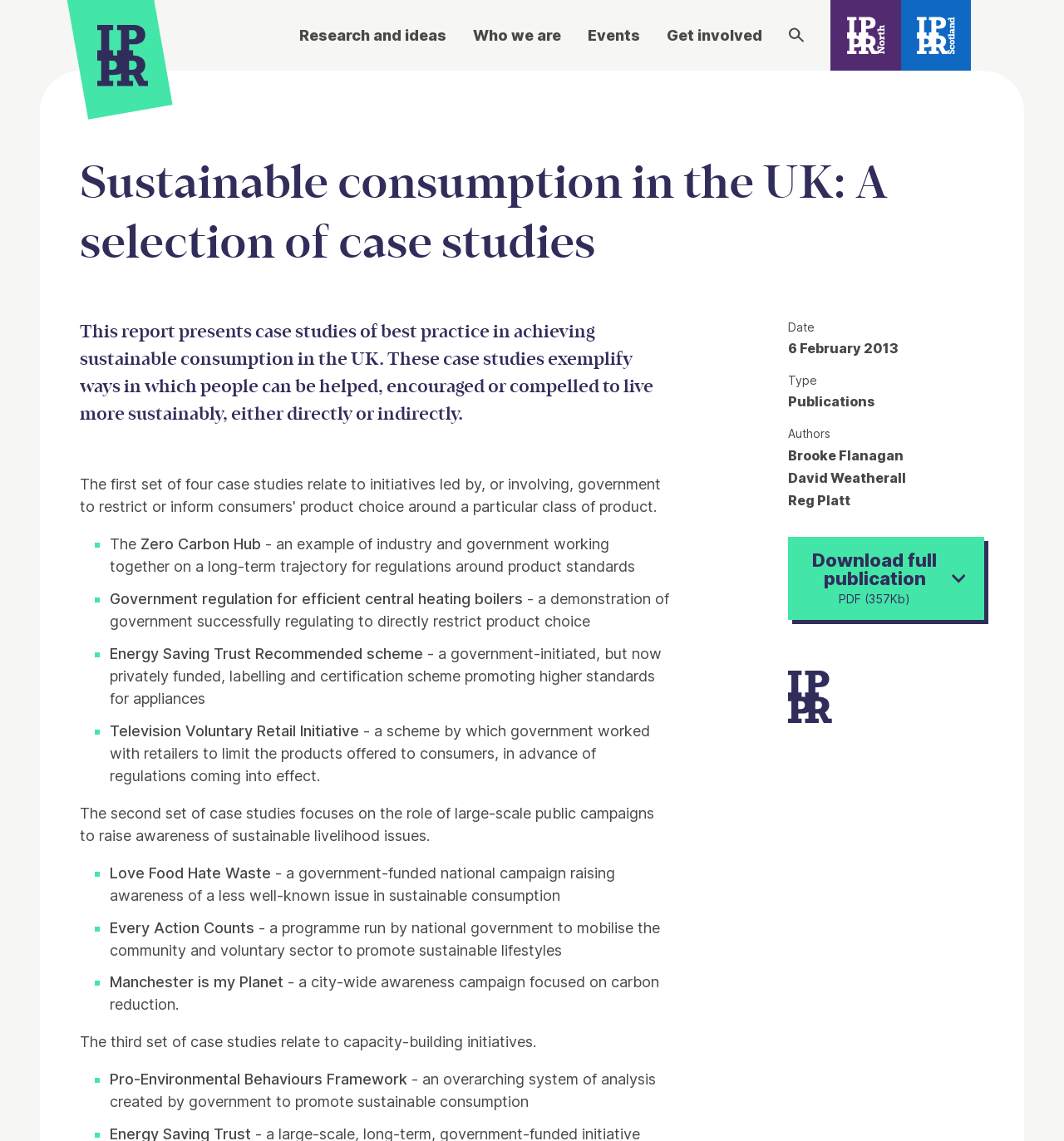What is the name of the organization?
Using the picture, provide a one-word or short phrase answer.

IPPR